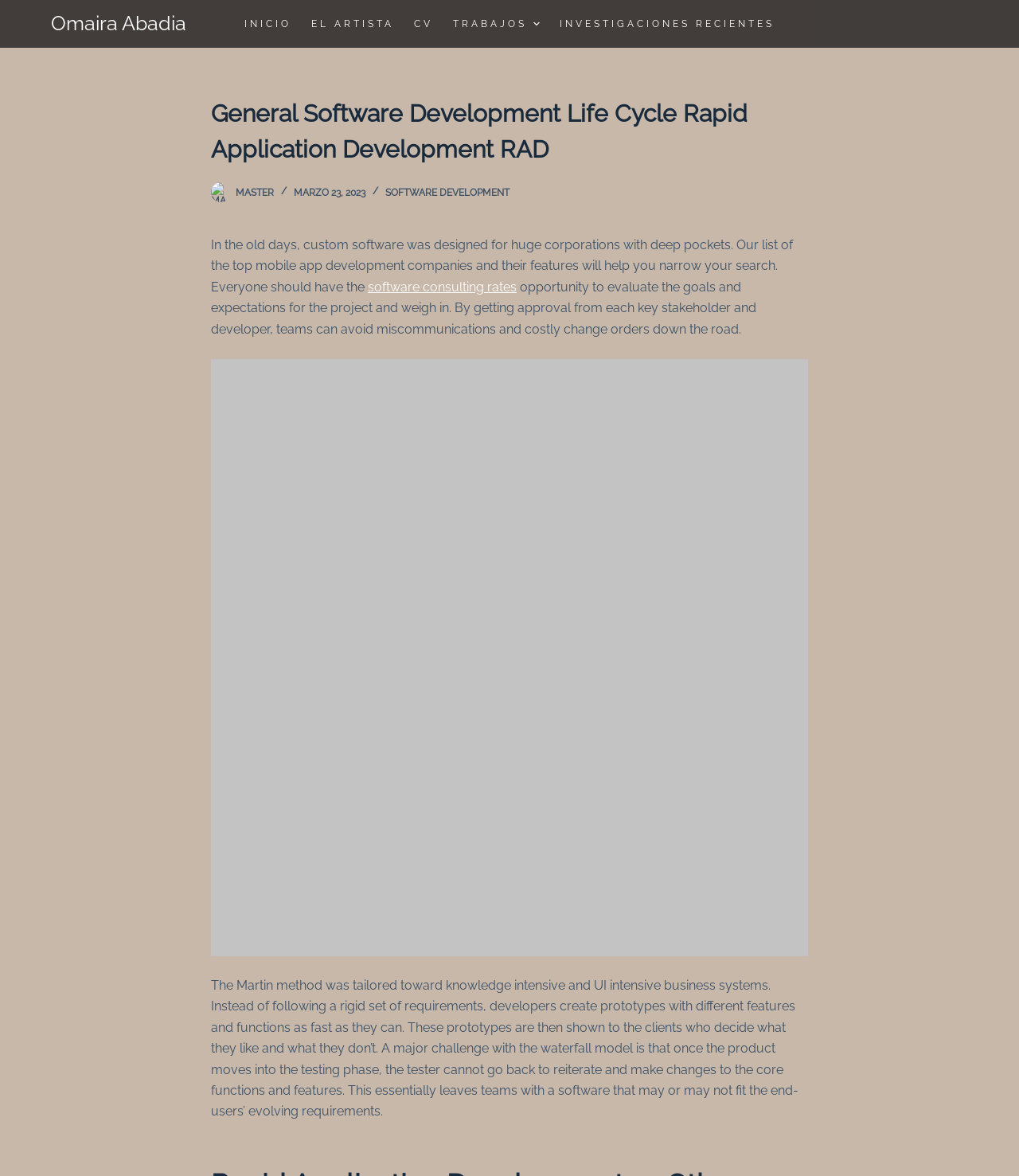Please provide a detailed answer to the question below based on the screenshot: 
What is the purpose of getting approval from stakeholders?

The purpose of getting approval from stakeholders is to avoid miscommunications and costly change orders down the road, by ensuring that everyone is on the same page and agrees on the project goals and expectations.